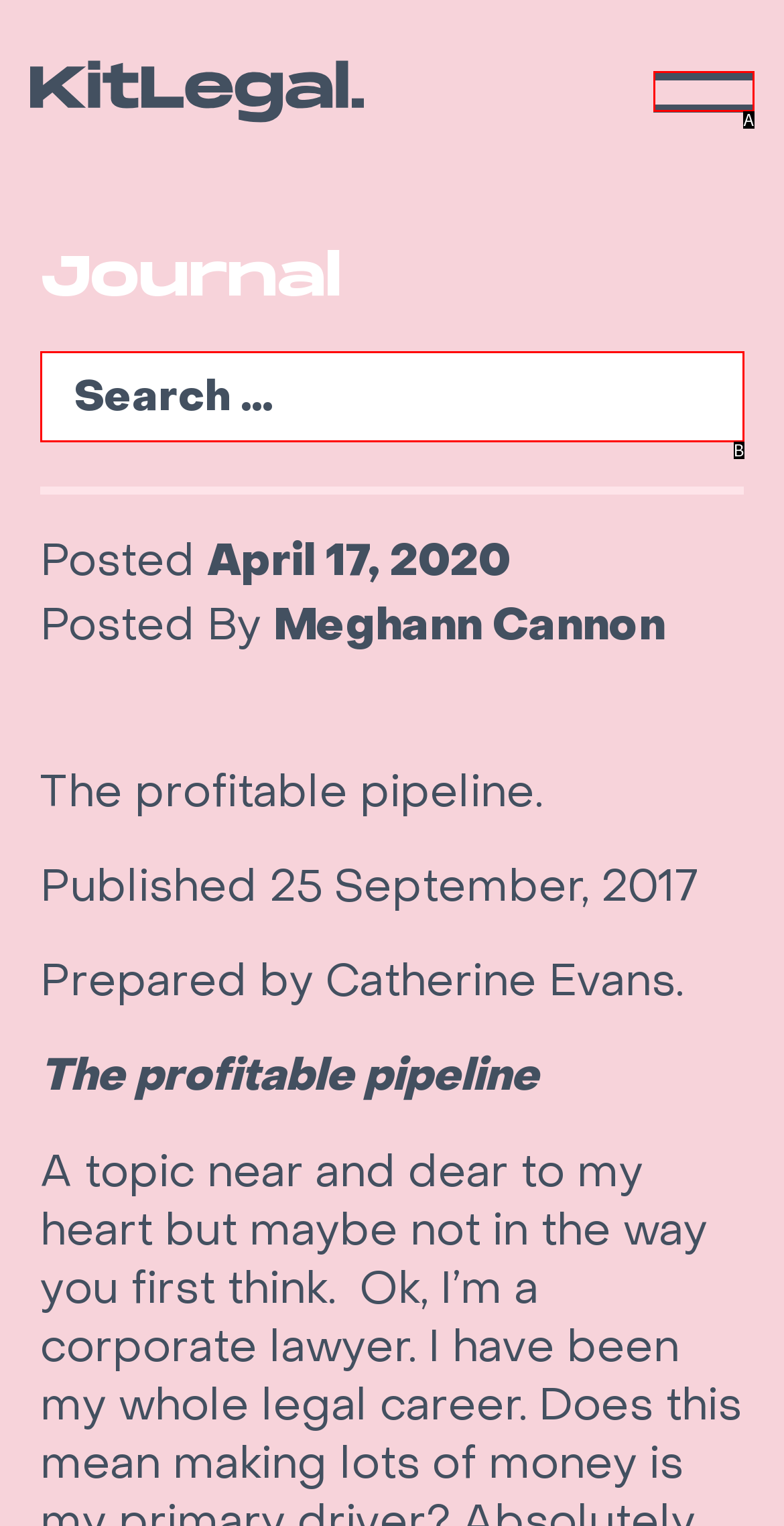Choose the option that best matches the element: name="s" placeholder="Search …" title="Search for:"
Respond with the letter of the correct option.

B